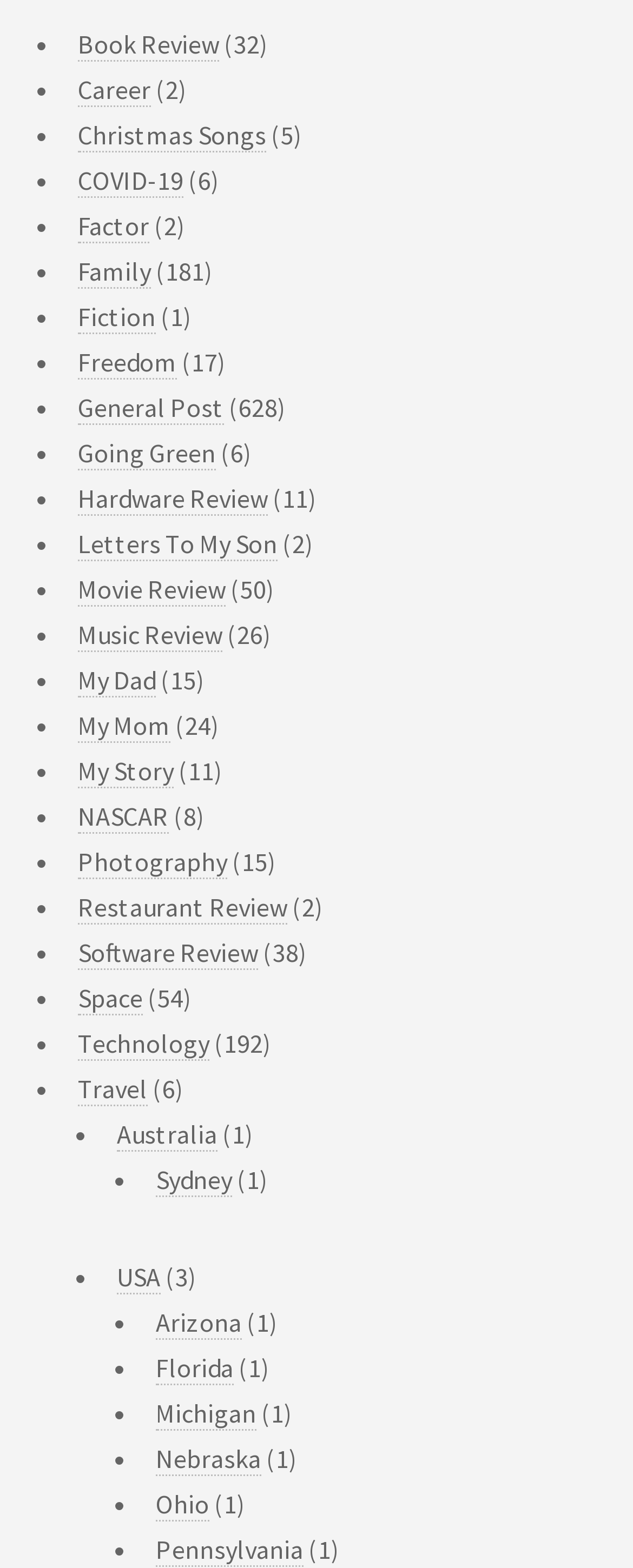Reply to the question with a single word or phrase:
What is the category with the most articles?

General Post